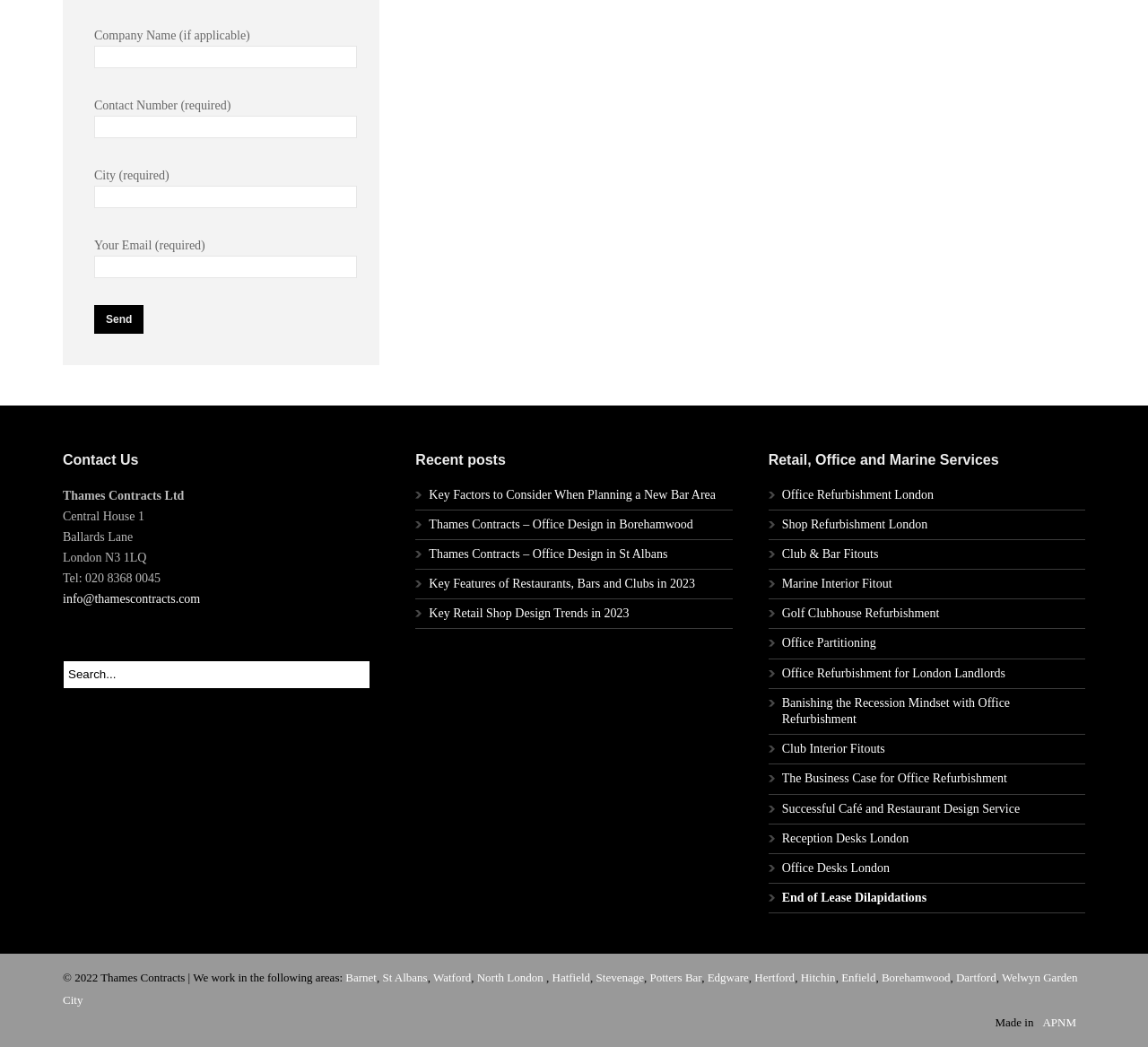Determine the bounding box coordinates of the clickable region to carry out the instruction: "Search for something".

[0.055, 0.631, 0.323, 0.658]